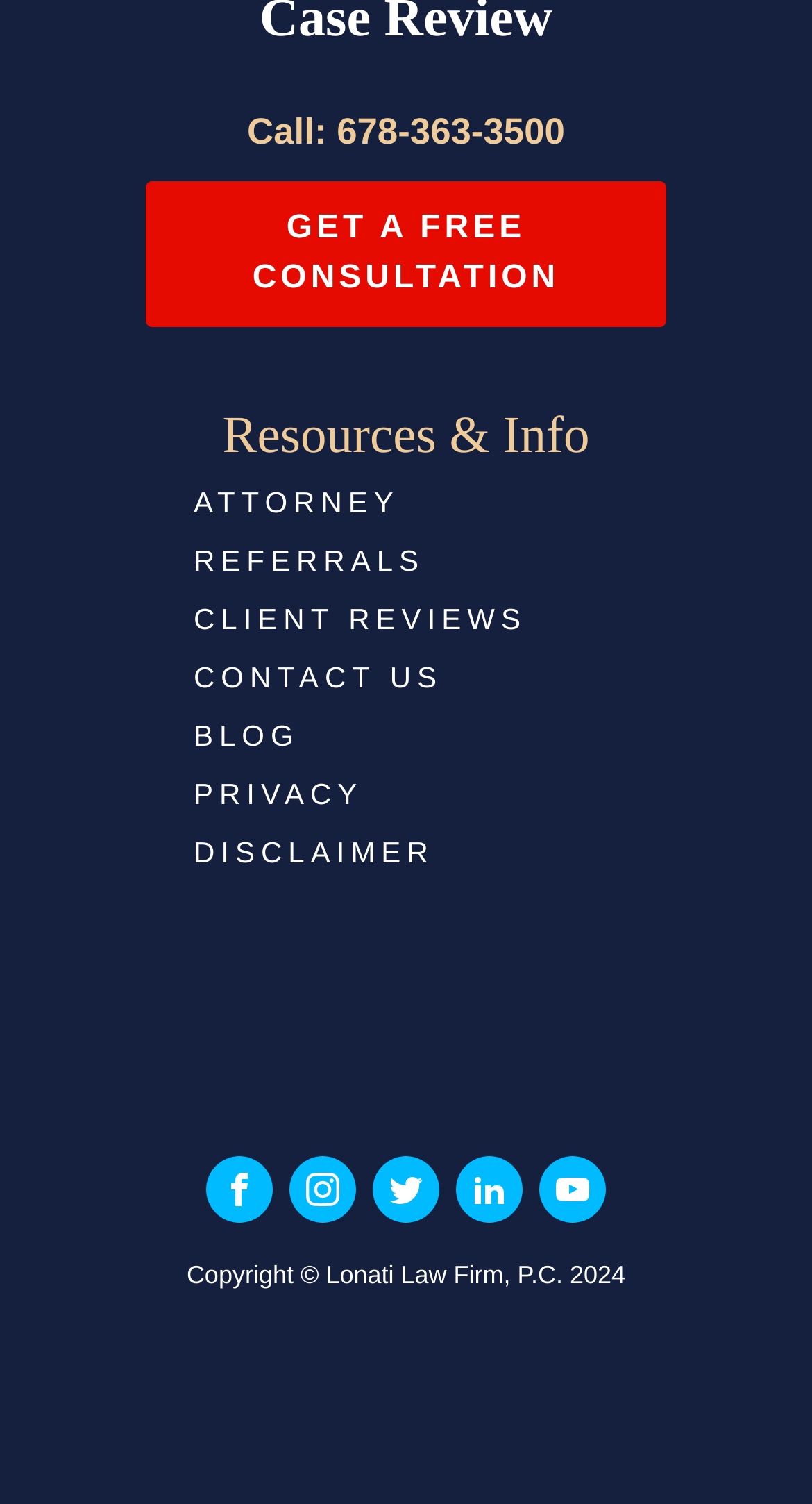Locate the bounding box coordinates of the area where you should click to accomplish the instruction: "Enter email address".

None